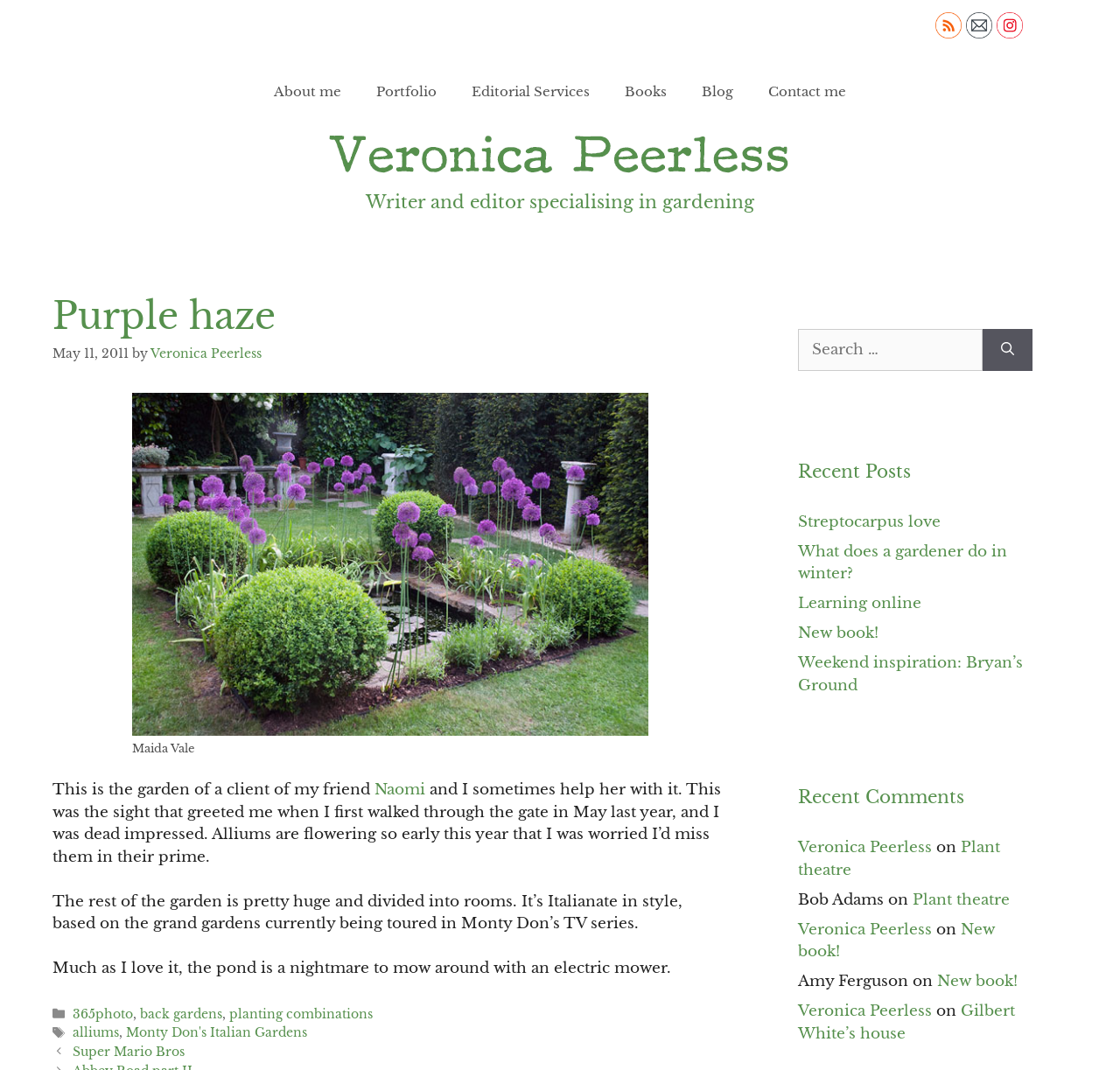What is the type of flower mentioned in the text?
Look at the screenshot and provide an in-depth answer.

I found the answer by reading the text 'Alliums are flowering so early this year that I was worried I’d miss them in their prime.' which explicitly mentions the type of flower as Alliums.